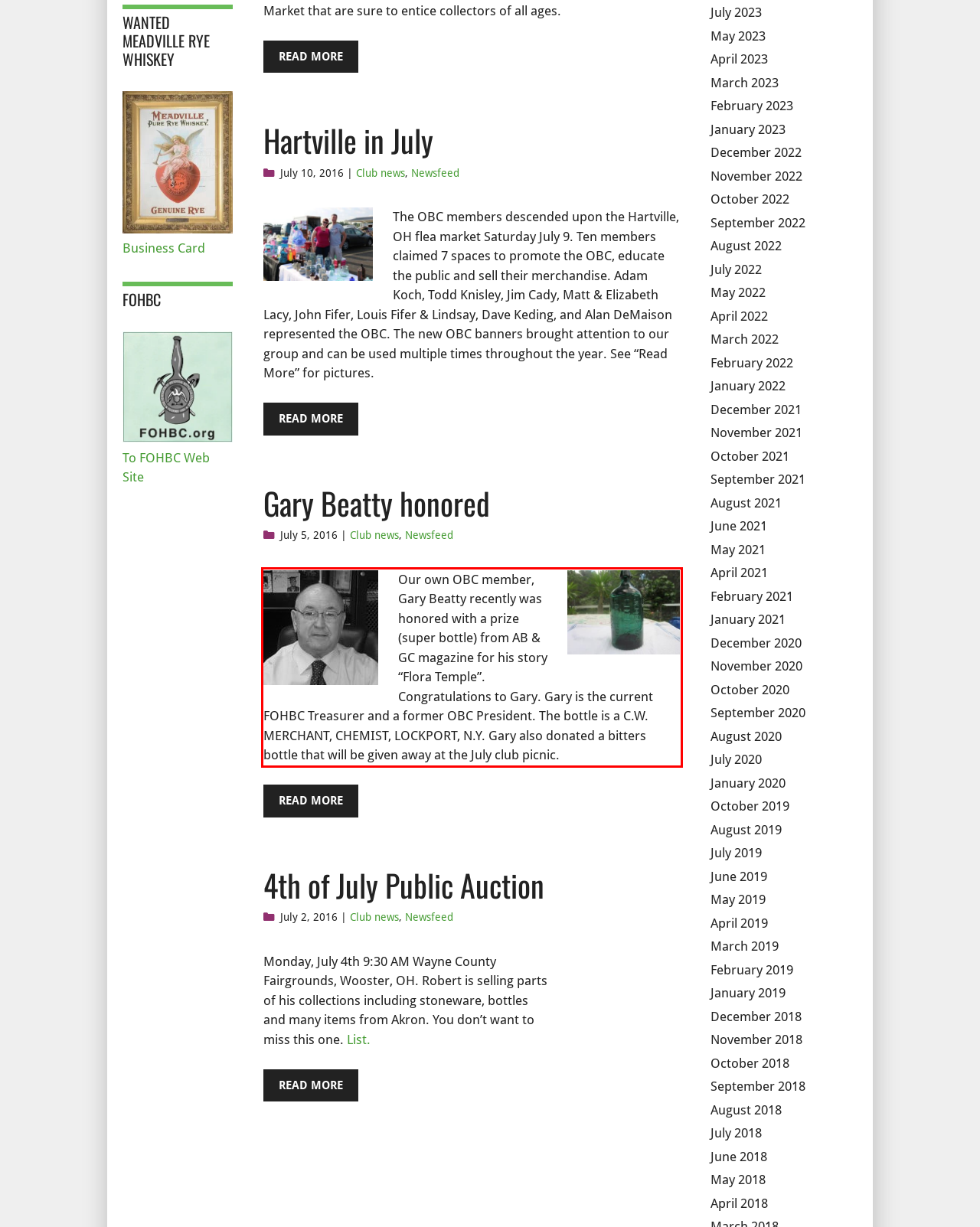Given a webpage screenshot with a red bounding box, perform OCR to read and deliver the text enclosed by the red bounding box.

Our own OBC member, Gary Beatty recently was honored with a prize (super bottle) from AB & GC magazine for his story “Flora Temple”. Congratulations to Gary. Gary is the current FOHBC Treasurer and a former OBC President. The bottle is a C.W. MERCHANT, CHEMIST, LOCKPORT, N.Y. Gary also donated a bitters bottle that will be given away at the July club picnic.